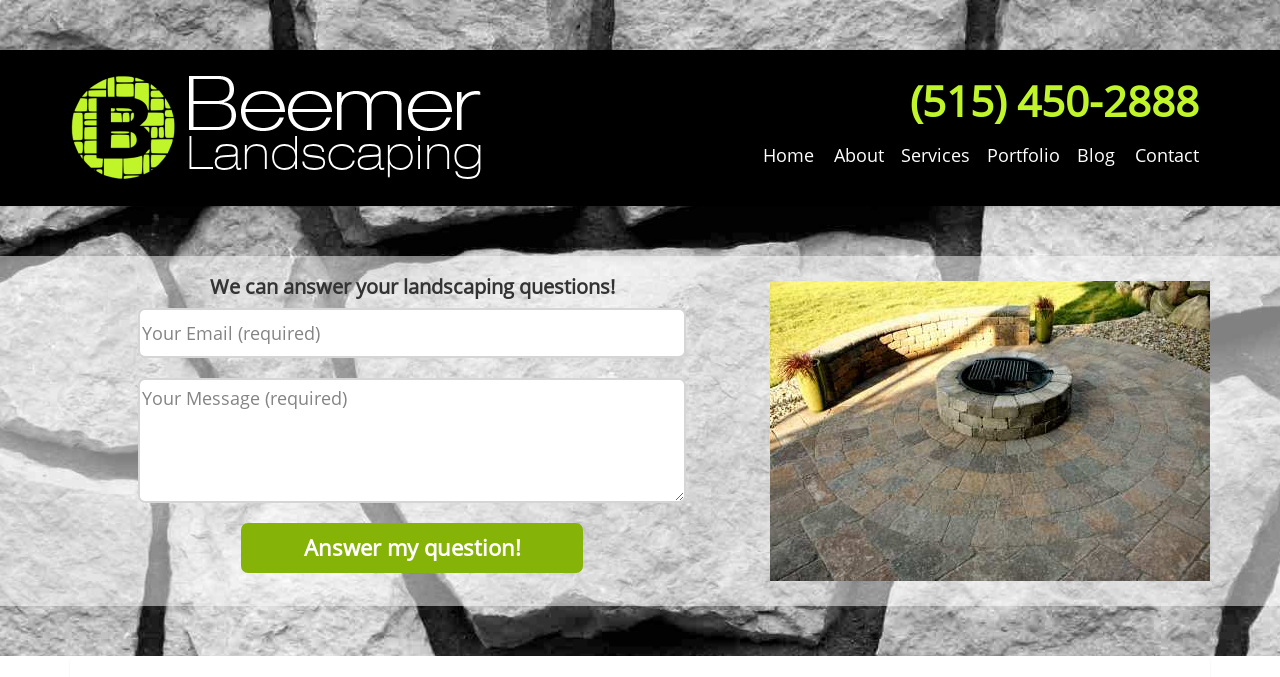Calculate the bounding box coordinates for the UI element based on the following description: "Blog". Ensure the coordinates are four float numbers between 0 and 1, i.e., [left, top, right, bottom].

[0.834, 0.192, 0.879, 0.266]